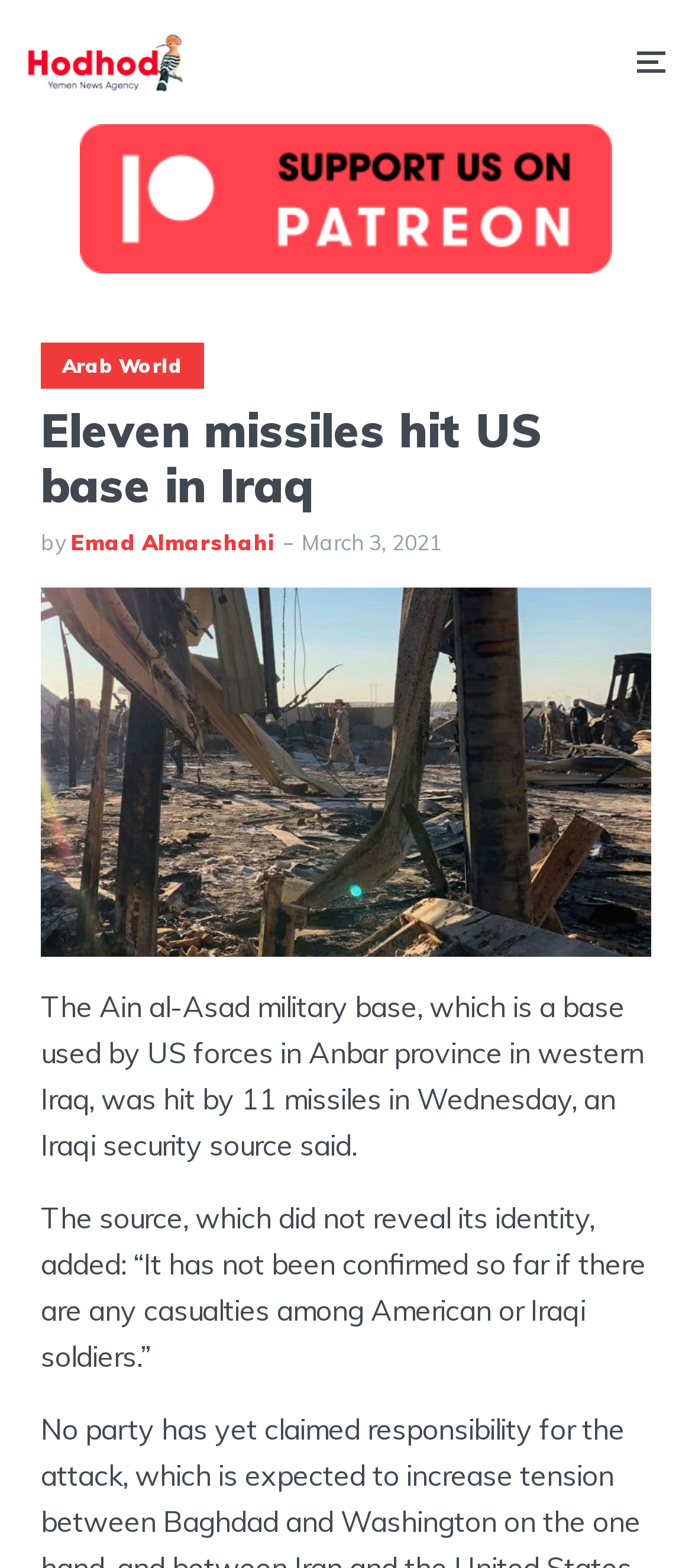With reference to the screenshot, provide a detailed response to the question below:
When was the article published?

I found the answer by looking at the static text element next to the author's name, which has the text 'March 3, 2021'.